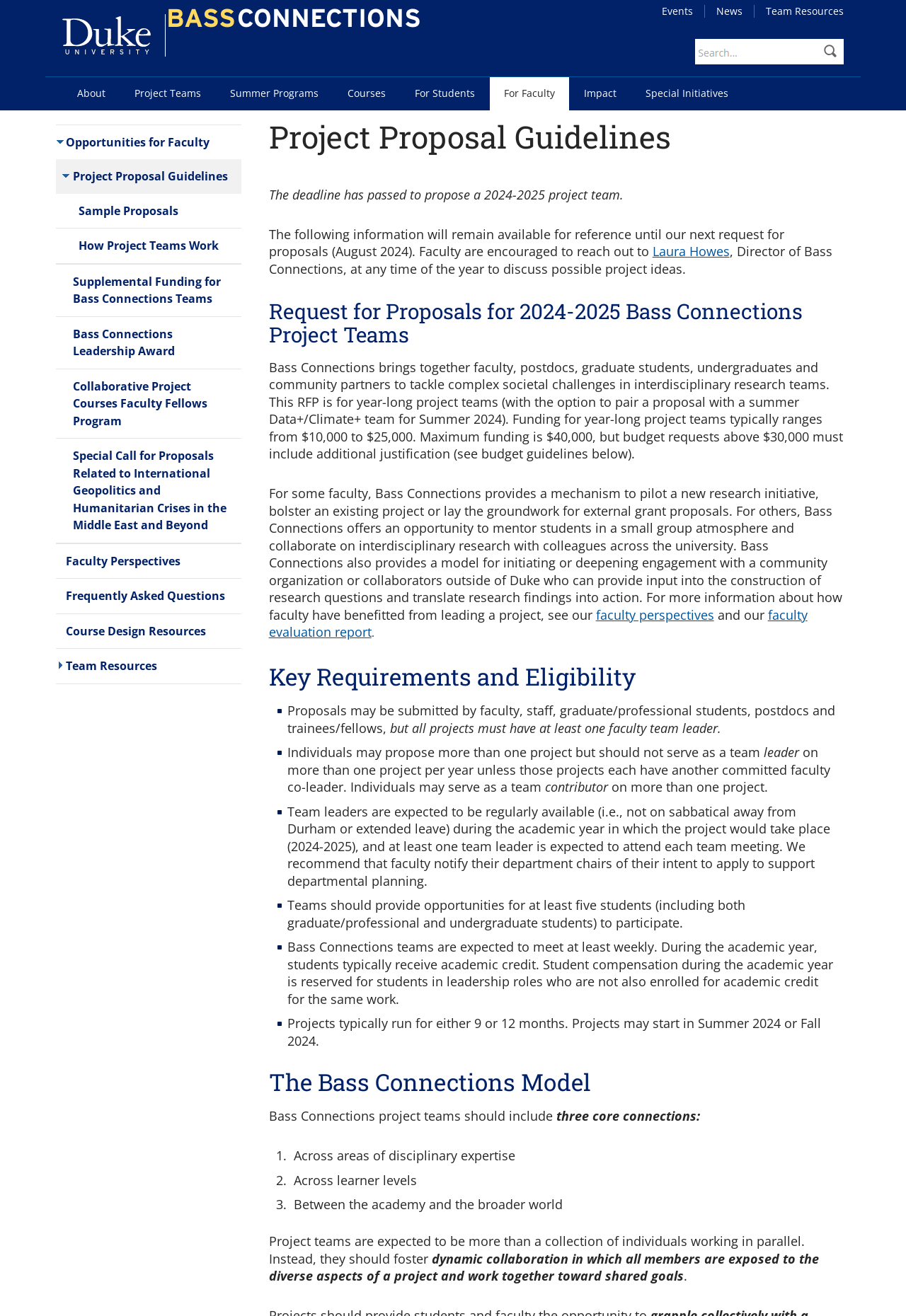Predict the bounding box coordinates of the UI element that matches this description: "About". The coordinates should be in the format [left, top, right, bottom] with each value between 0 and 1.

[0.07, 0.059, 0.132, 0.084]